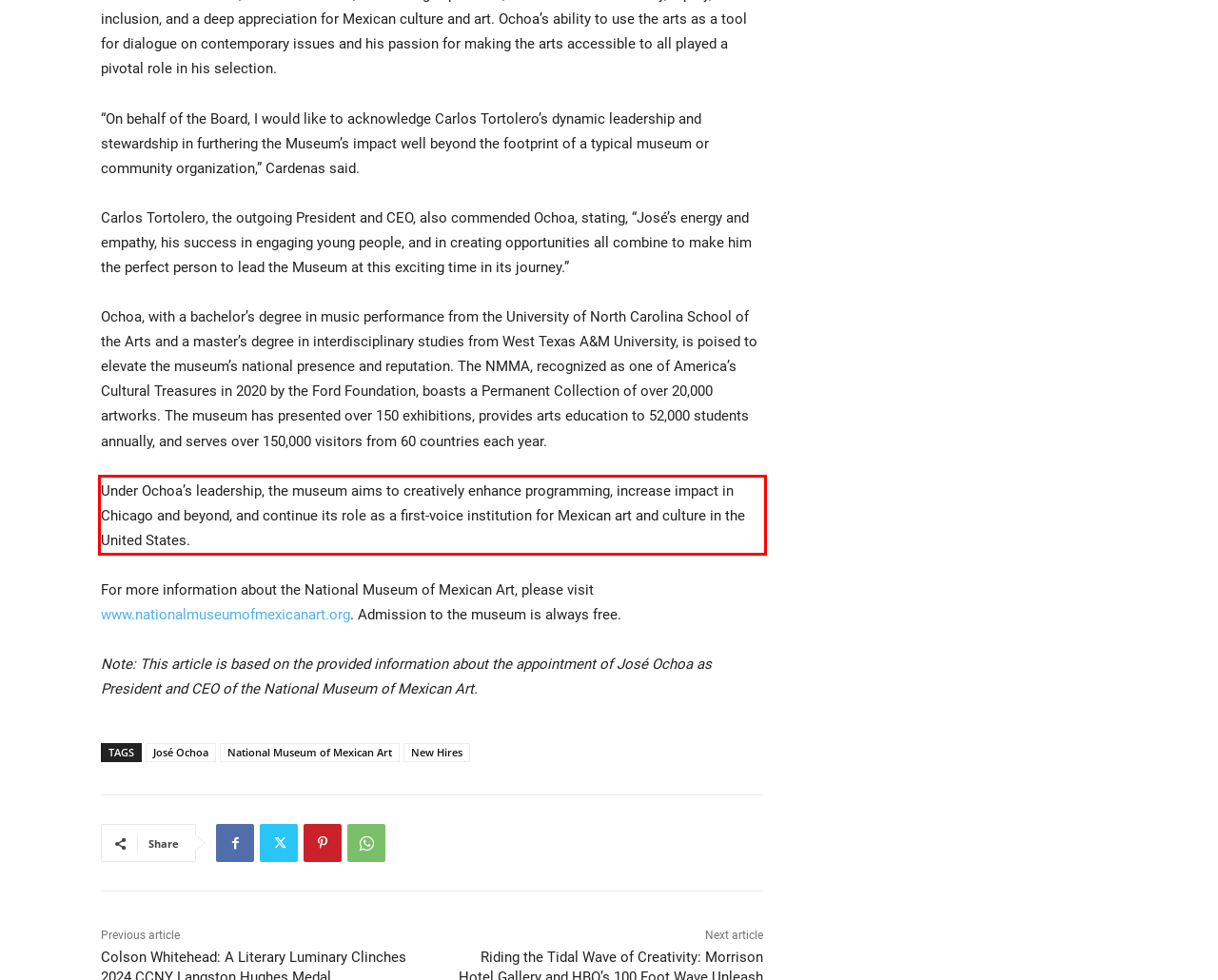Given a screenshot of a webpage containing a red bounding box, perform OCR on the text within this red bounding box and provide the text content.

Under Ochoa’s leadership, the museum aims to creatively enhance programming, increase impact in Chicago and beyond, and continue its role as a first-voice institution for Mexican art and culture in the United States.